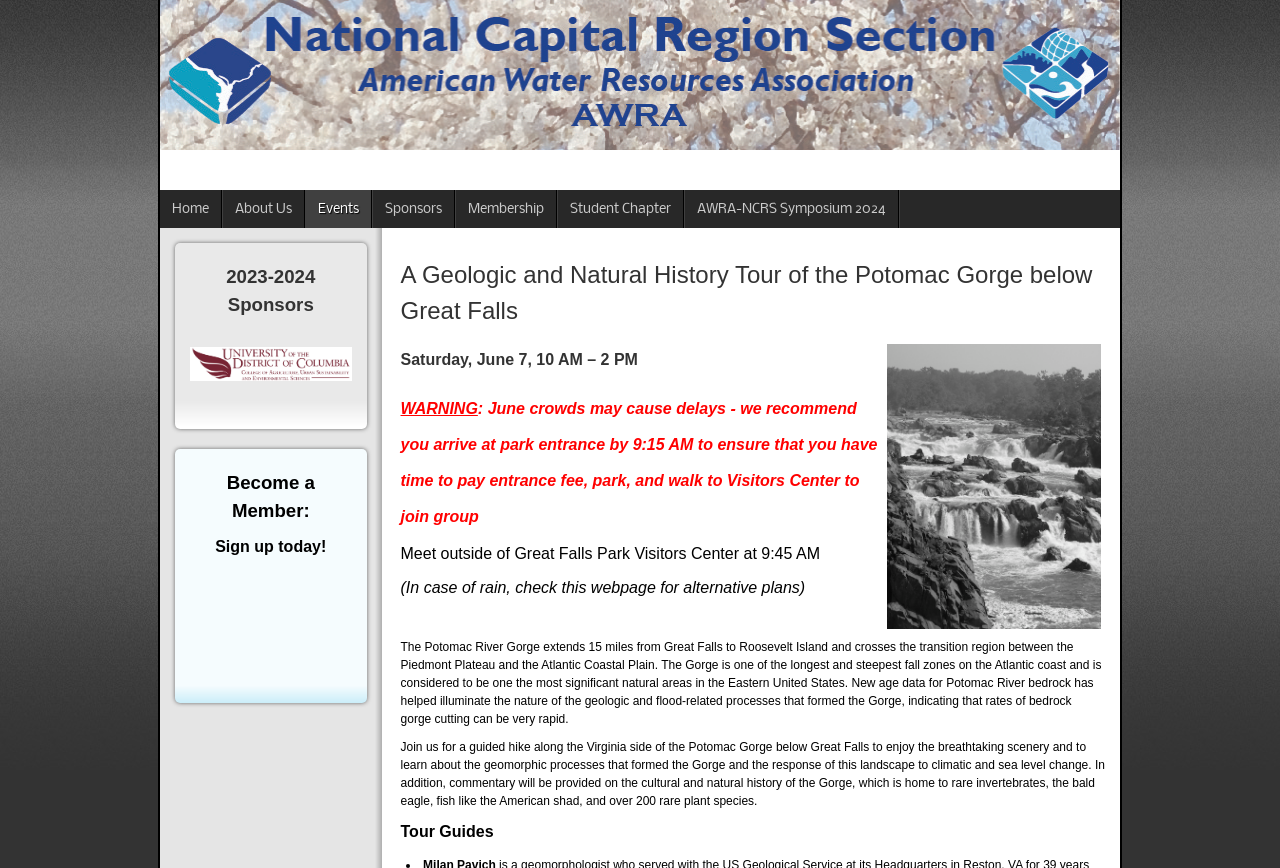Give a short answer using one word or phrase for the question:
What is the location of the meeting point for the tour?

Great Falls Park Visitors Center